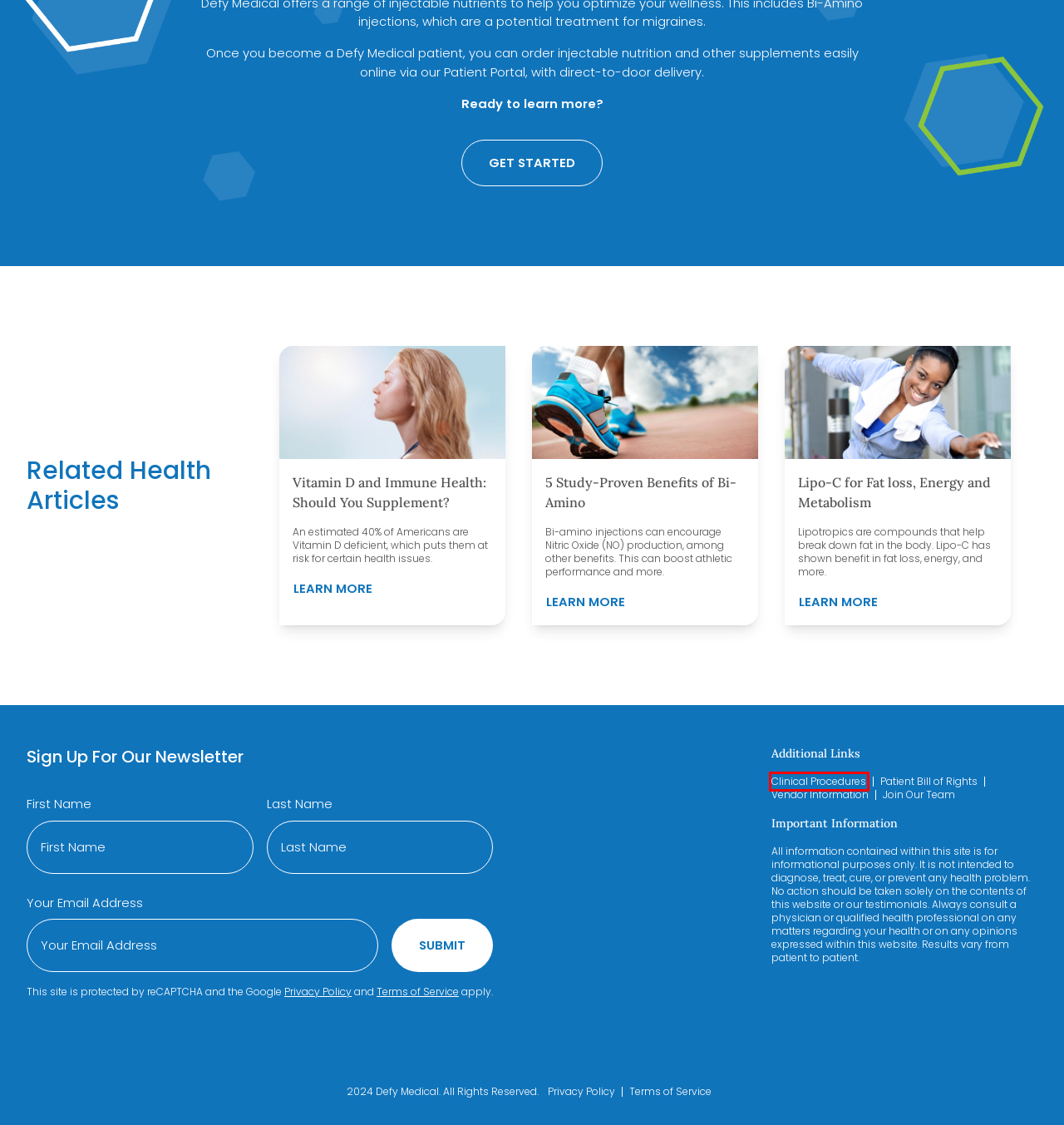Review the screenshot of a webpage which includes a red bounding box around an element. Select the description that best fits the new webpage once the element in the bounding box is clicked. Here are the candidates:
A. Lipo-C for Fat loss, Energy and Metabolism - Defy Medical
B. Vendor Information - Defy Medical
C. Work at Defy Medical - Defy Medical
D. Terms of Service - Defy Medical
E. Clinical Procedures - Defy Medical
F. Vitamin D and Immune Health: Should You Supplement? - Defy Medical
G. Privacy Policy - Defy Medical
H. Patient Bill of Rights - Defy Medical

E